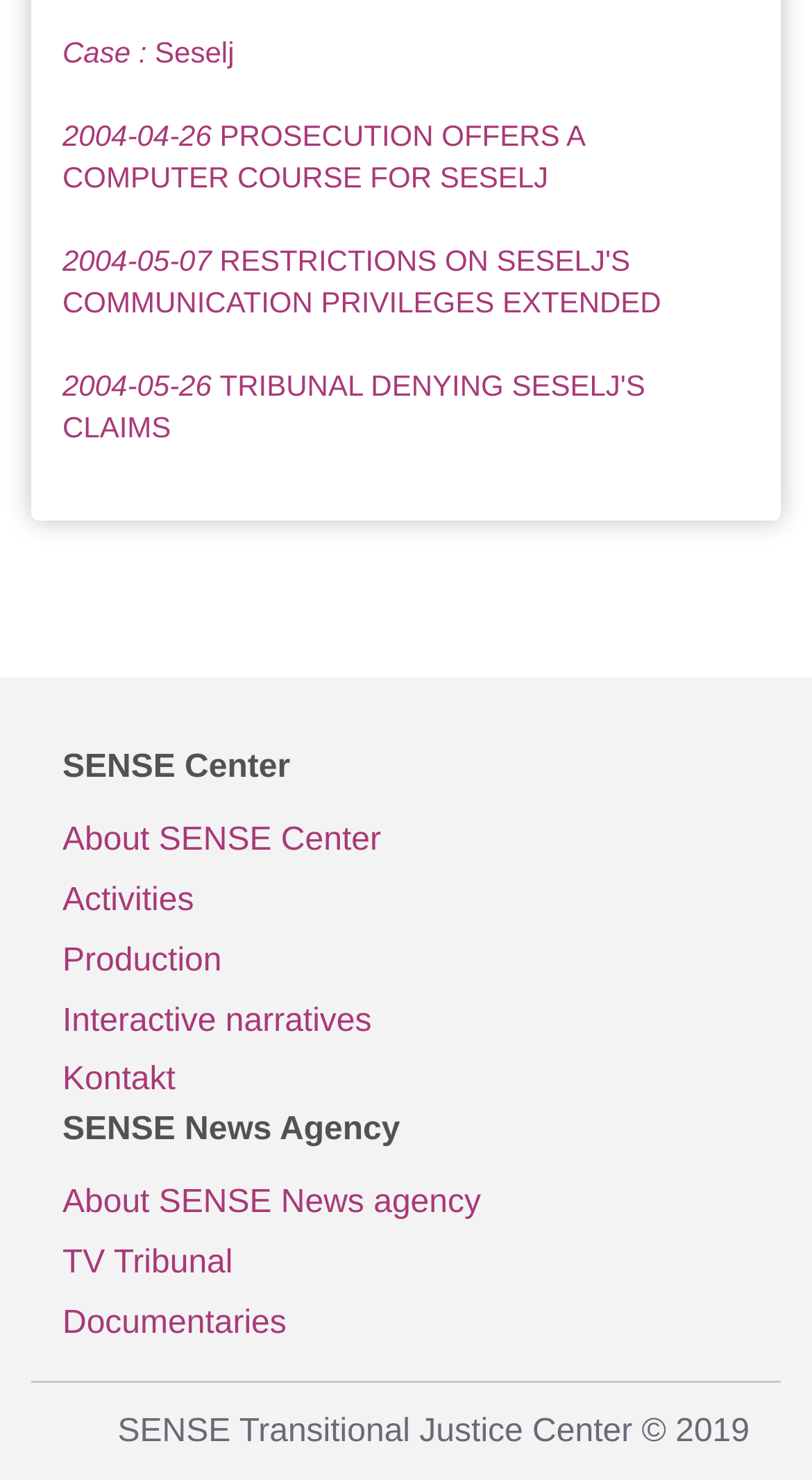Provide the bounding box coordinates of the section that needs to be clicked to accomplish the following instruction: "check Kontakt."

[0.077, 0.711, 0.923, 0.752]